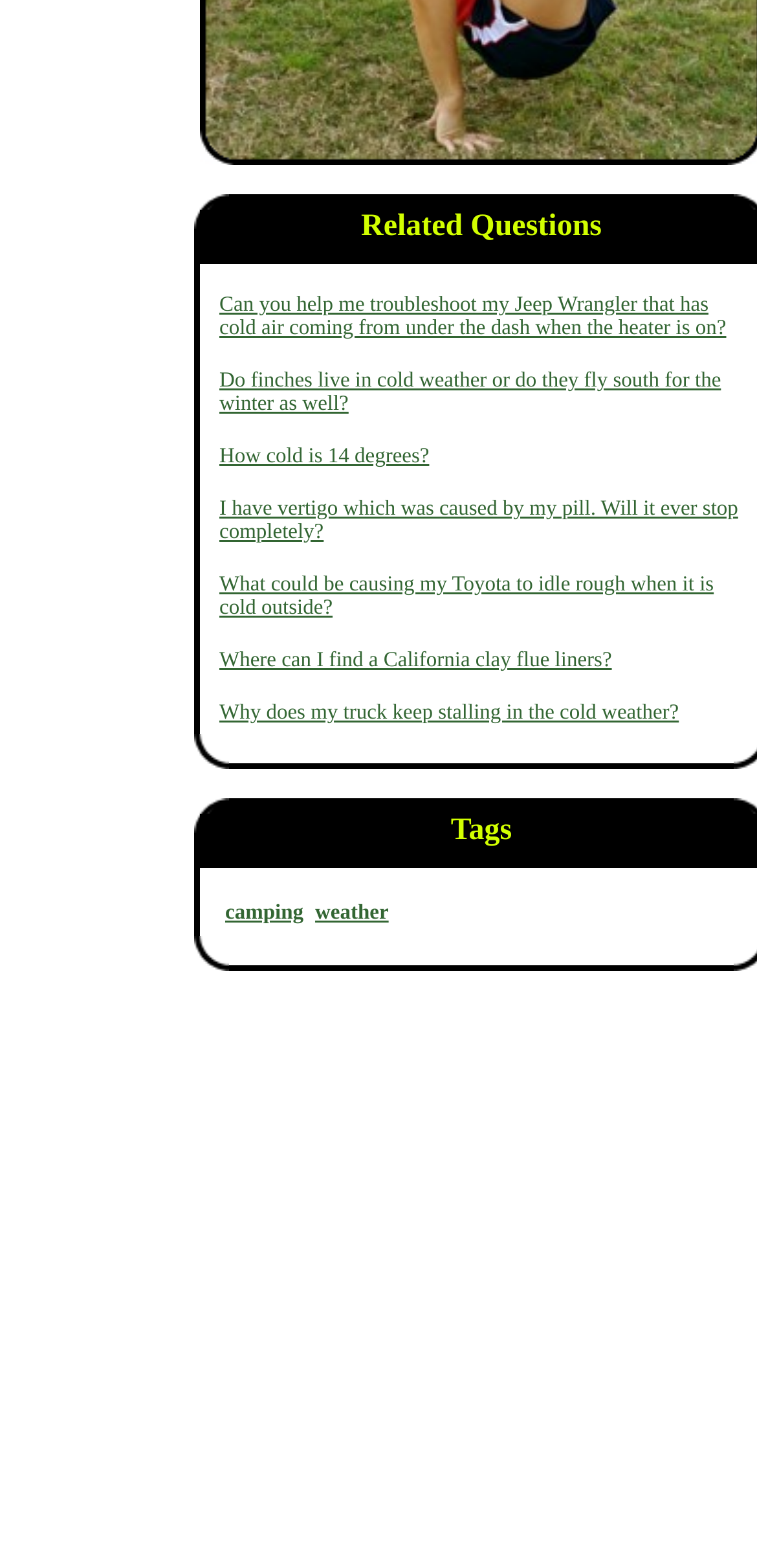Using the provided description: "weather", find the bounding box coordinates of the corresponding UI element. The output should be four float numbers between 0 and 1, in the format [left, top, right, bottom].

[0.416, 0.575, 0.513, 0.59]